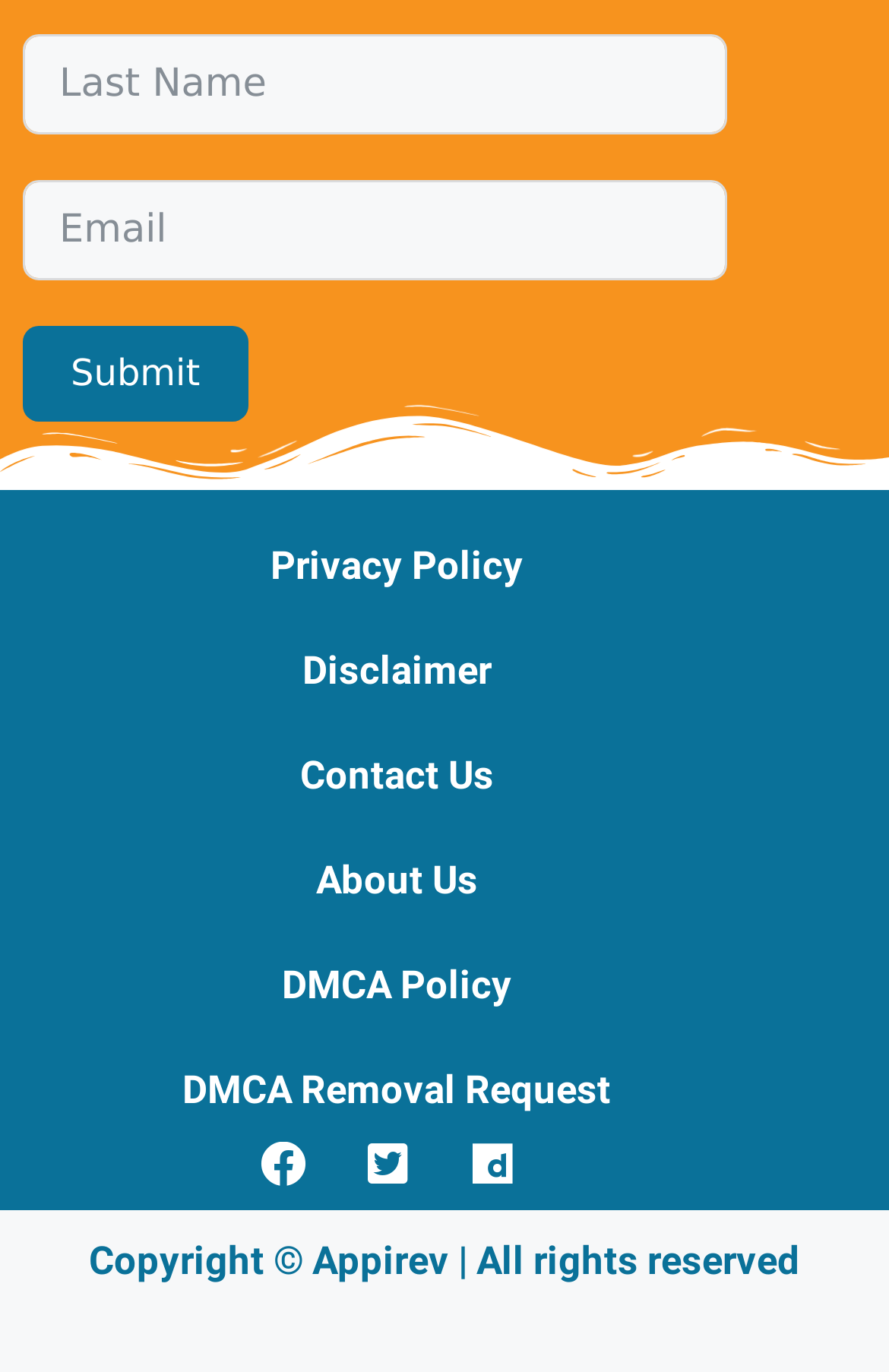Can you specify the bounding box coordinates of the area that needs to be clicked to fulfill the following instruction: "Enter last name"?

[0.026, 0.024, 0.818, 0.097]